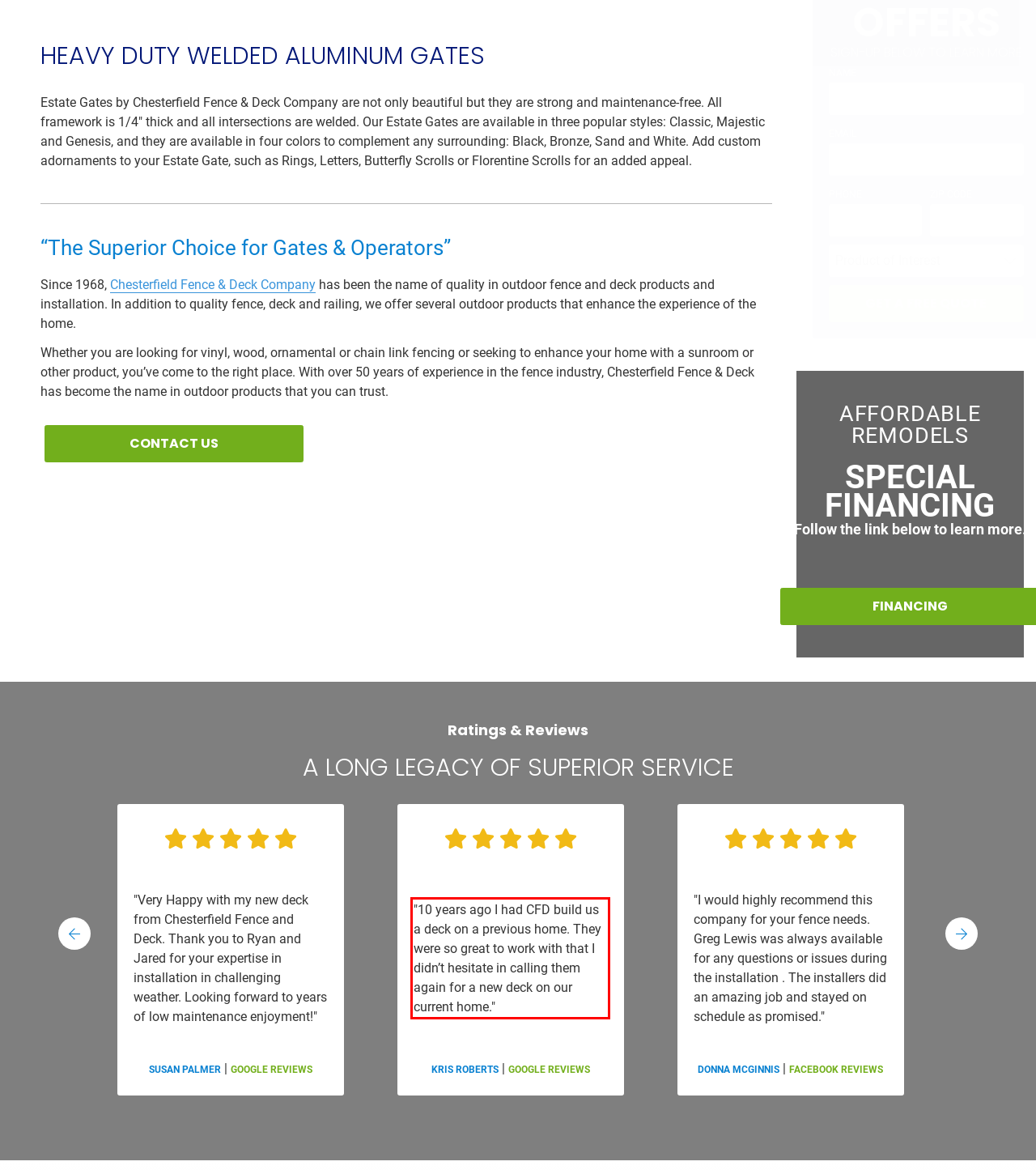Examine the webpage screenshot, find the red bounding box, and extract the text content within this marked area.

"10 years ago I had CFD build us a deck on a previous home. They were so great to work with that I didn’t hesitate in calling them again for a new deck on our current home."